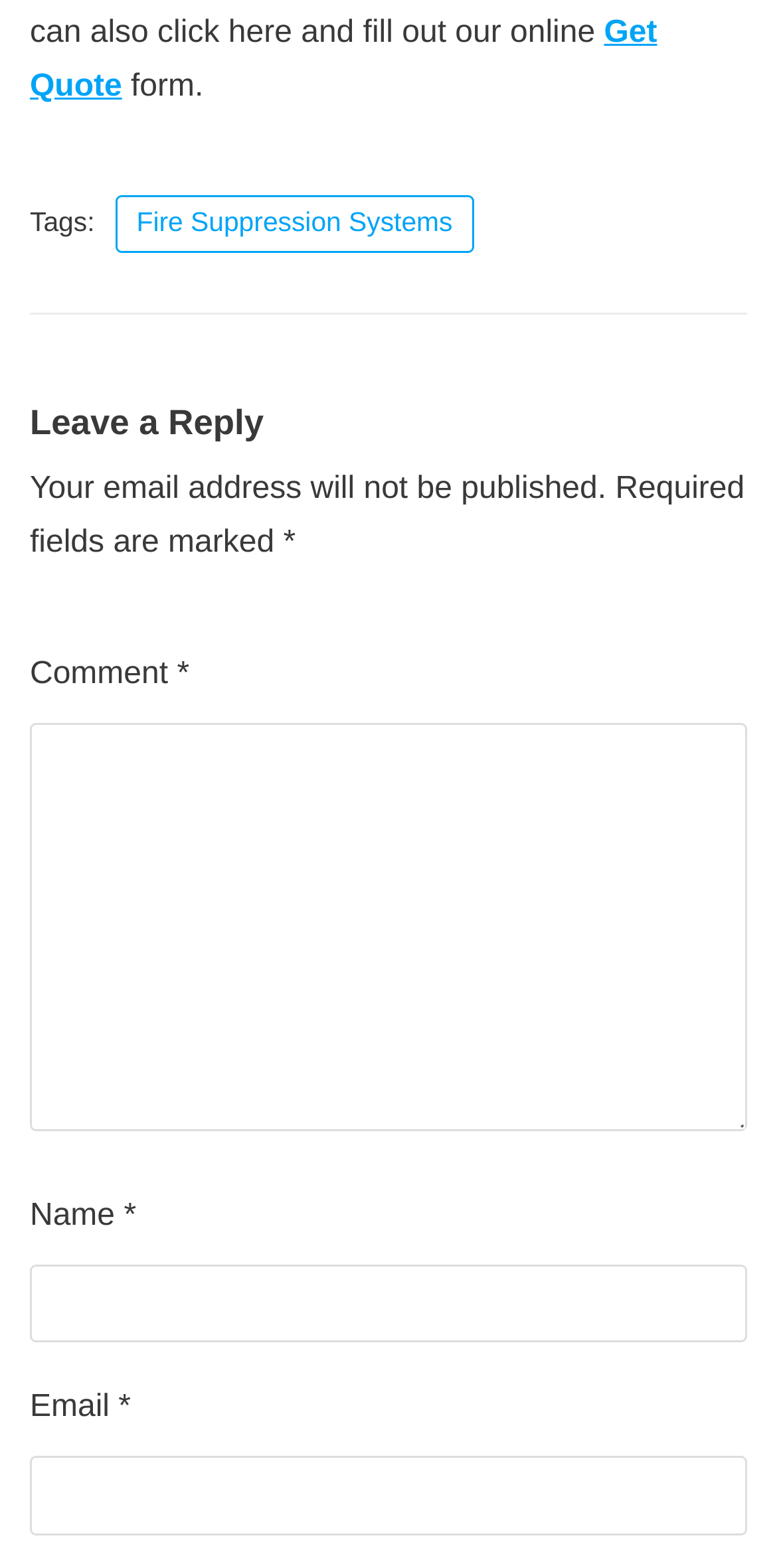Please answer the following question using a single word or phrase: 
What is the purpose of the 'Tags:' section?

To display tags